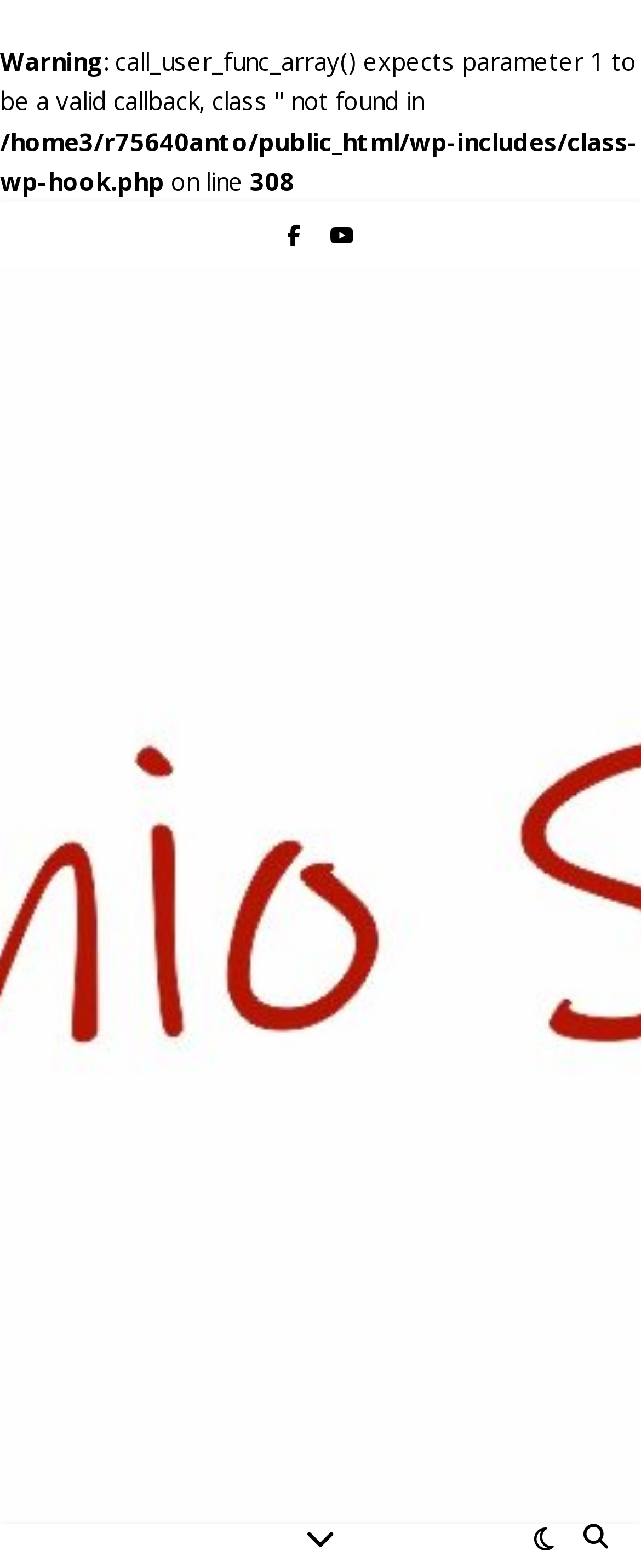Carefully examine the image and provide an in-depth answer to the question: What is the warning message on the webpage?

The warning message is located at the top of the webpage, with a bounding box of [0.0, 0.028, 0.162, 0.049]. It is a static text element with the content 'Warning'.